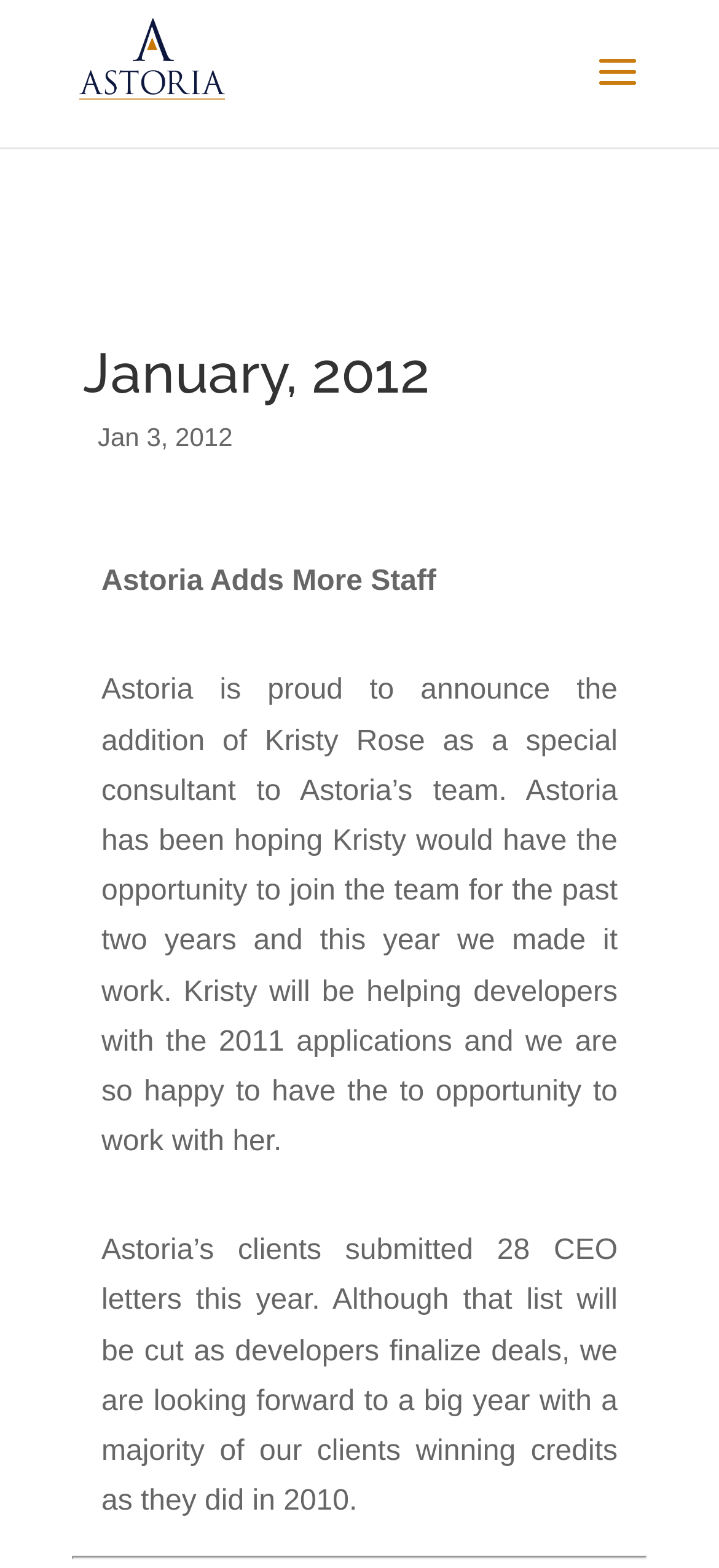Give the bounding box coordinates for the element described by: "alt="Astoria LLC"".

[0.11, 0.032, 0.312, 0.059]